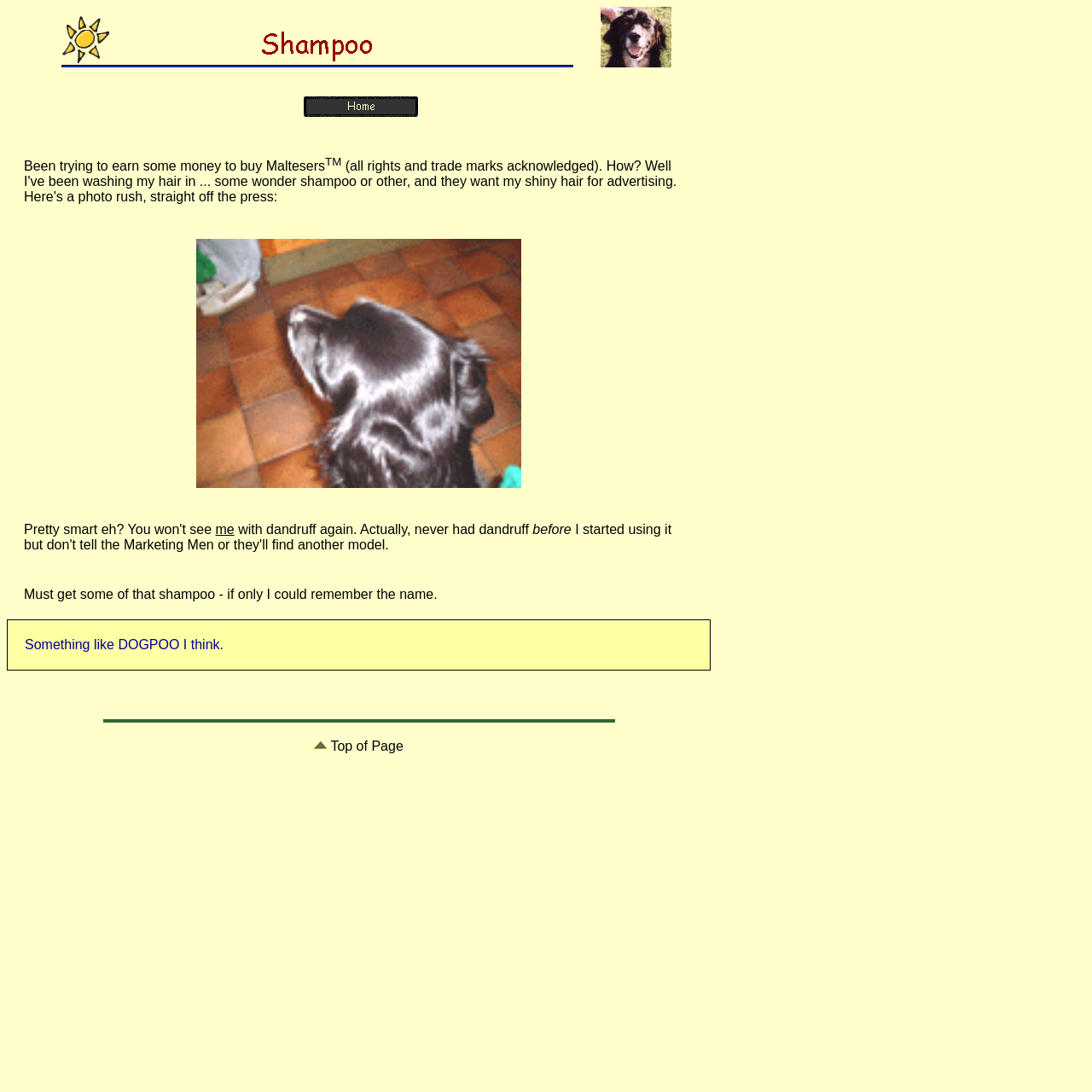What is the author's humorous suggestion for the shampoo name?
Using the image as a reference, answer the question with a short word or phrase.

DOGPOO